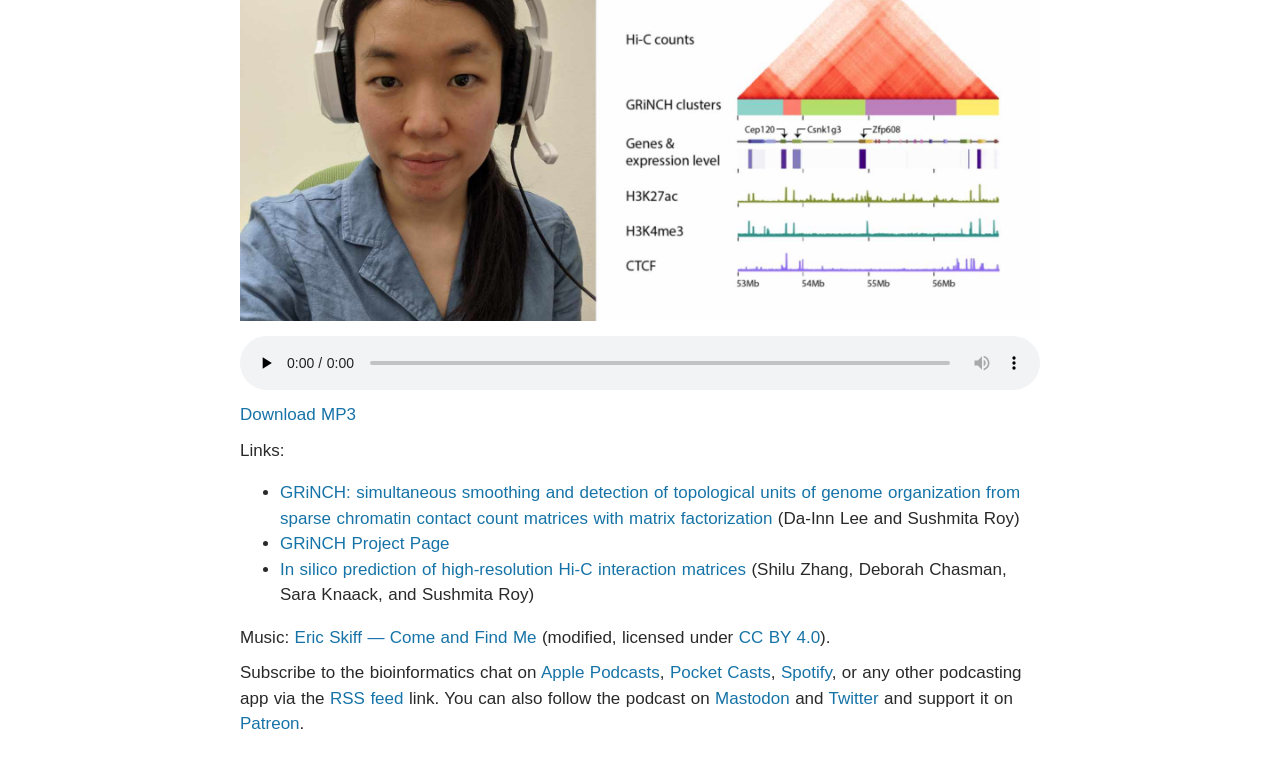Provide the bounding box coordinates of the HTML element this sentence describes: "Pocket Casts".

[0.523, 0.859, 0.602, 0.884]